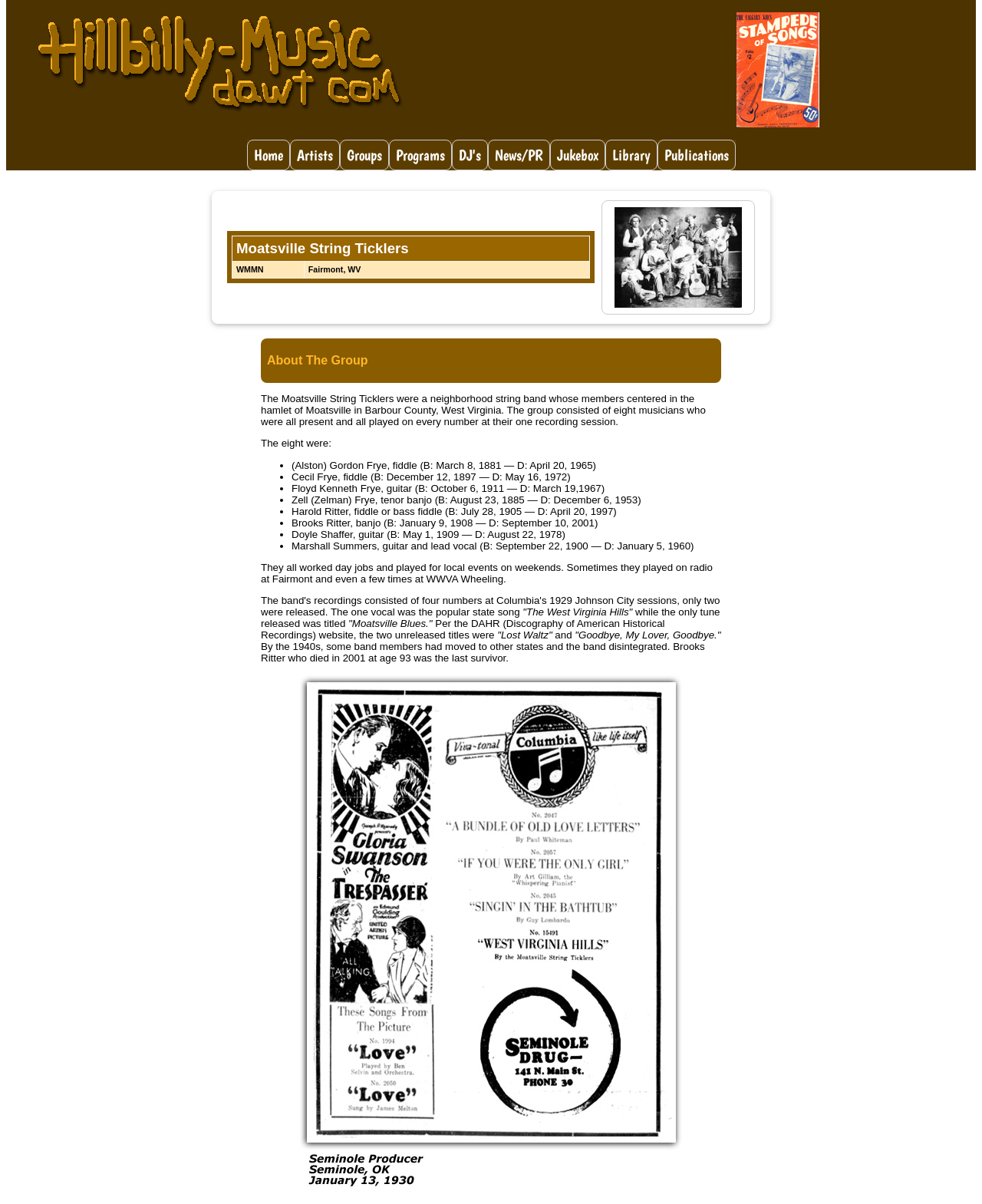Specify the bounding box coordinates of the region I need to click to perform the following instruction: "Click on the Get Started Now button". The coordinates must be four float numbers in the range of 0 to 1, i.e., [left, top, right, bottom].

None